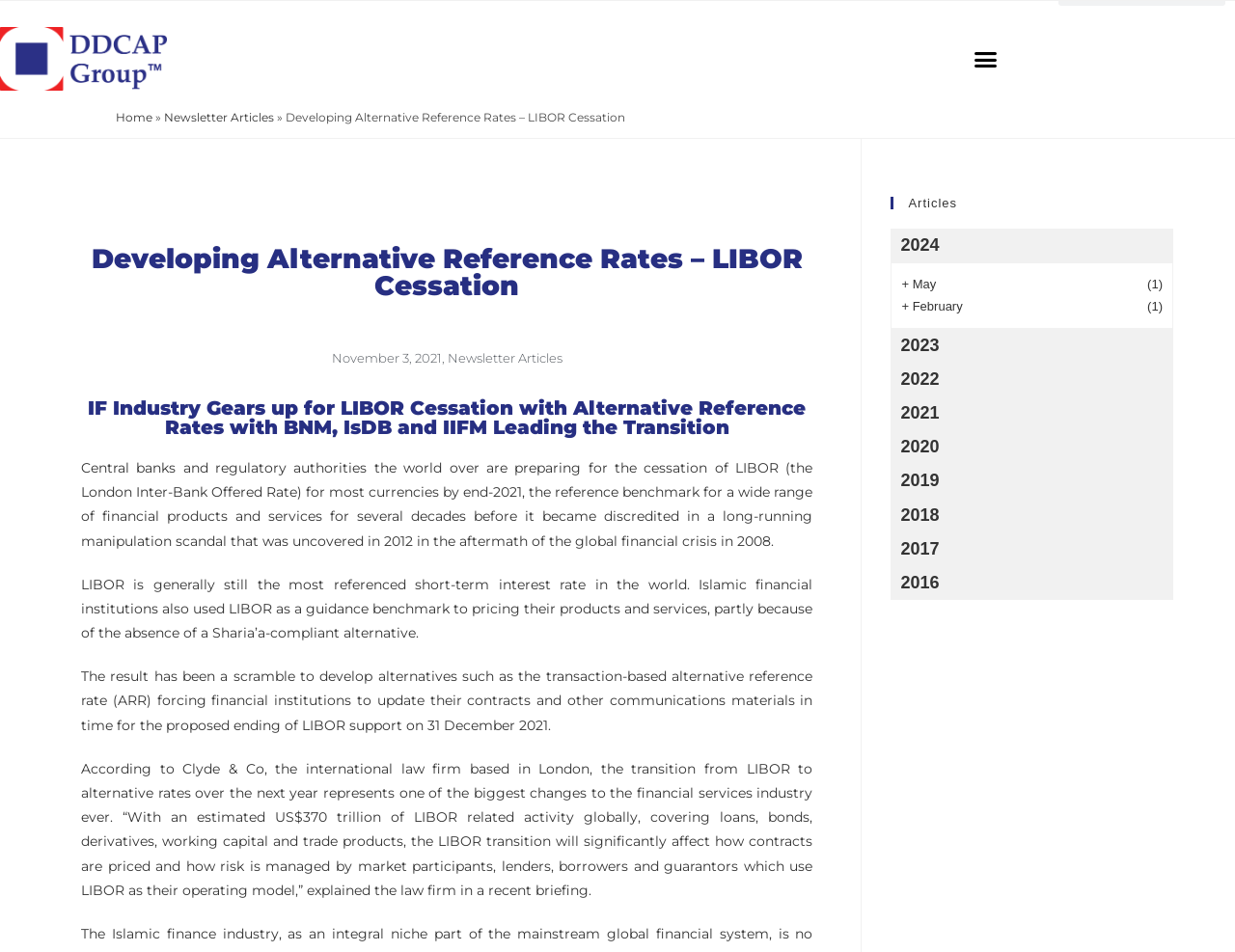What is the estimated value of LIBOR-related activity globally?
Look at the image and provide a short answer using one word or a phrase.

US$370 trillion